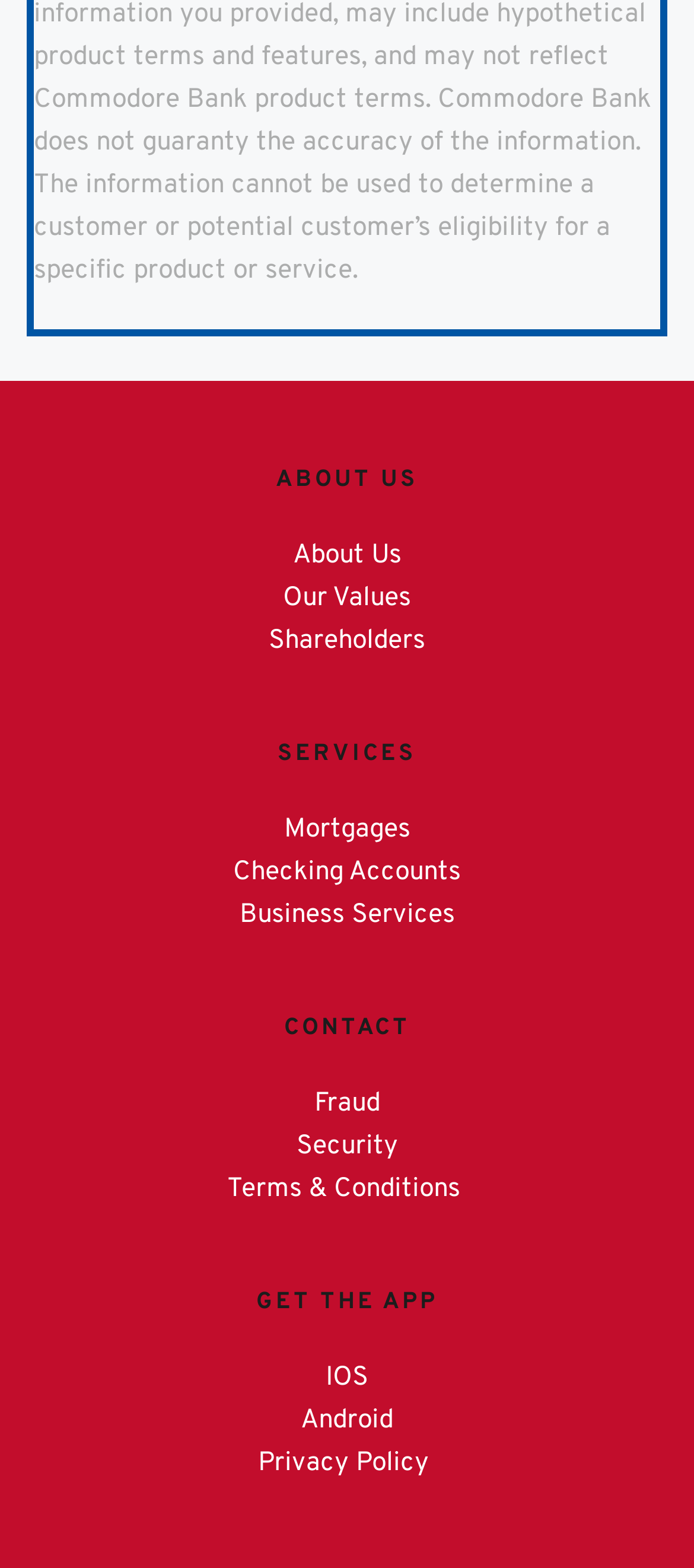Point out the bounding box coordinates of the section to click in order to follow this instruction: "View December 2022".

None